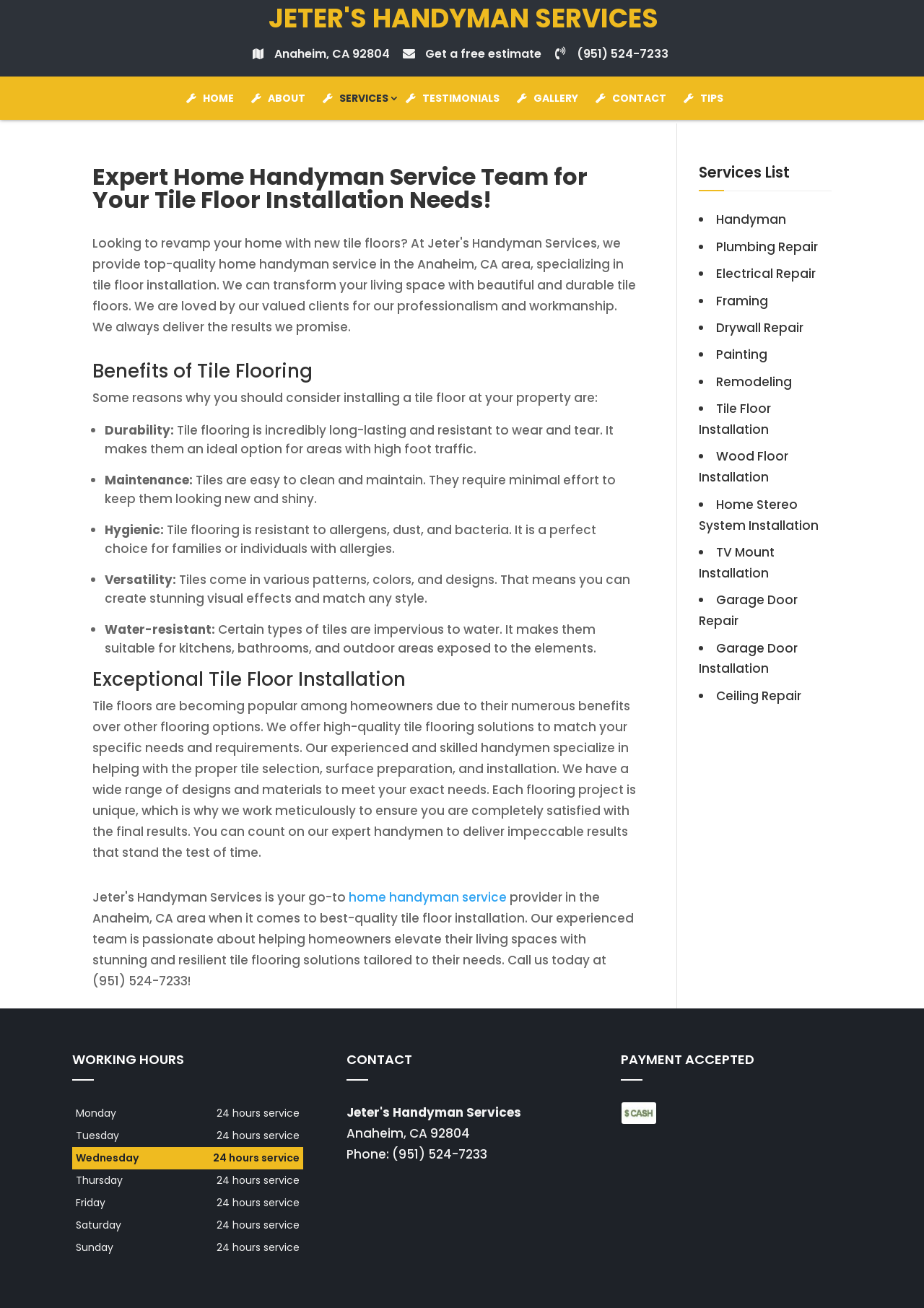Please reply to the following question using a single word or phrase: 
What is the phone number?

(951) 524-7233